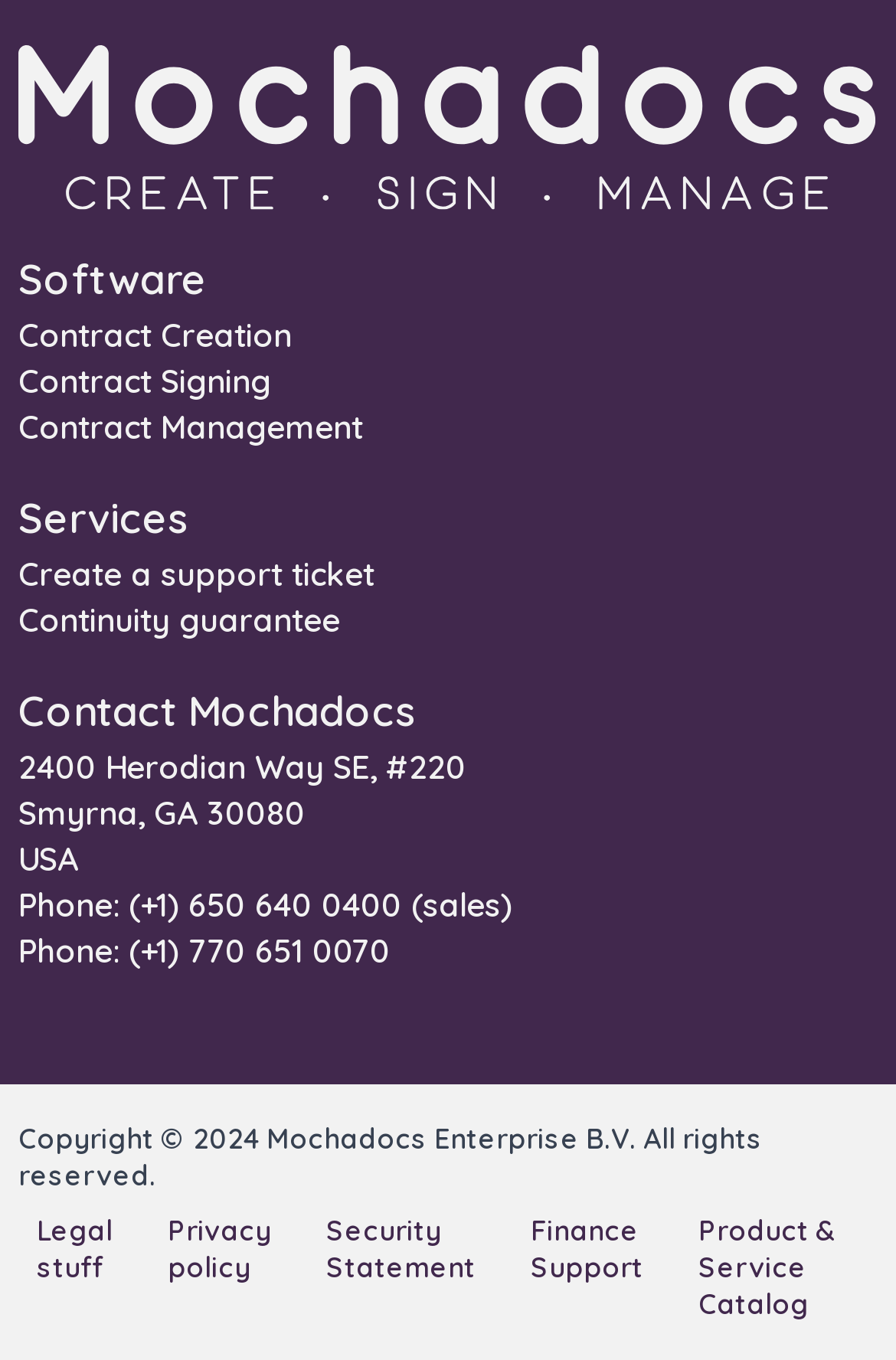Please identify the bounding box coordinates of the clickable area that will fulfill the following instruction: "Navigate to Contract Creation". The coordinates should be in the format of four float numbers between 0 and 1, i.e., [left, top, right, bottom].

[0.021, 0.231, 0.326, 0.261]